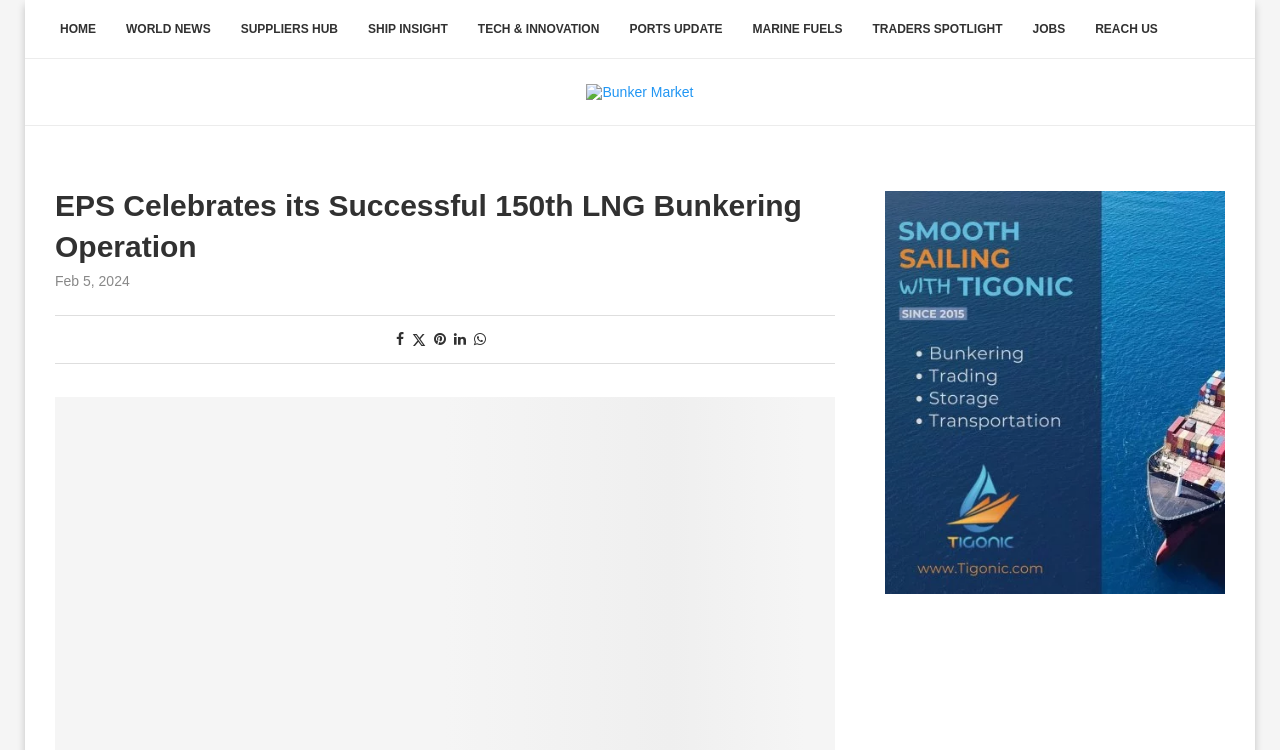Bounding box coordinates should be provided in the format (top-left x, top-left y, bottom-right x, bottom-right y) with all values between 0 and 1. Identify the bounding box for this UI element: Tech & Innovation

[0.362, 0.0, 0.48, 0.079]